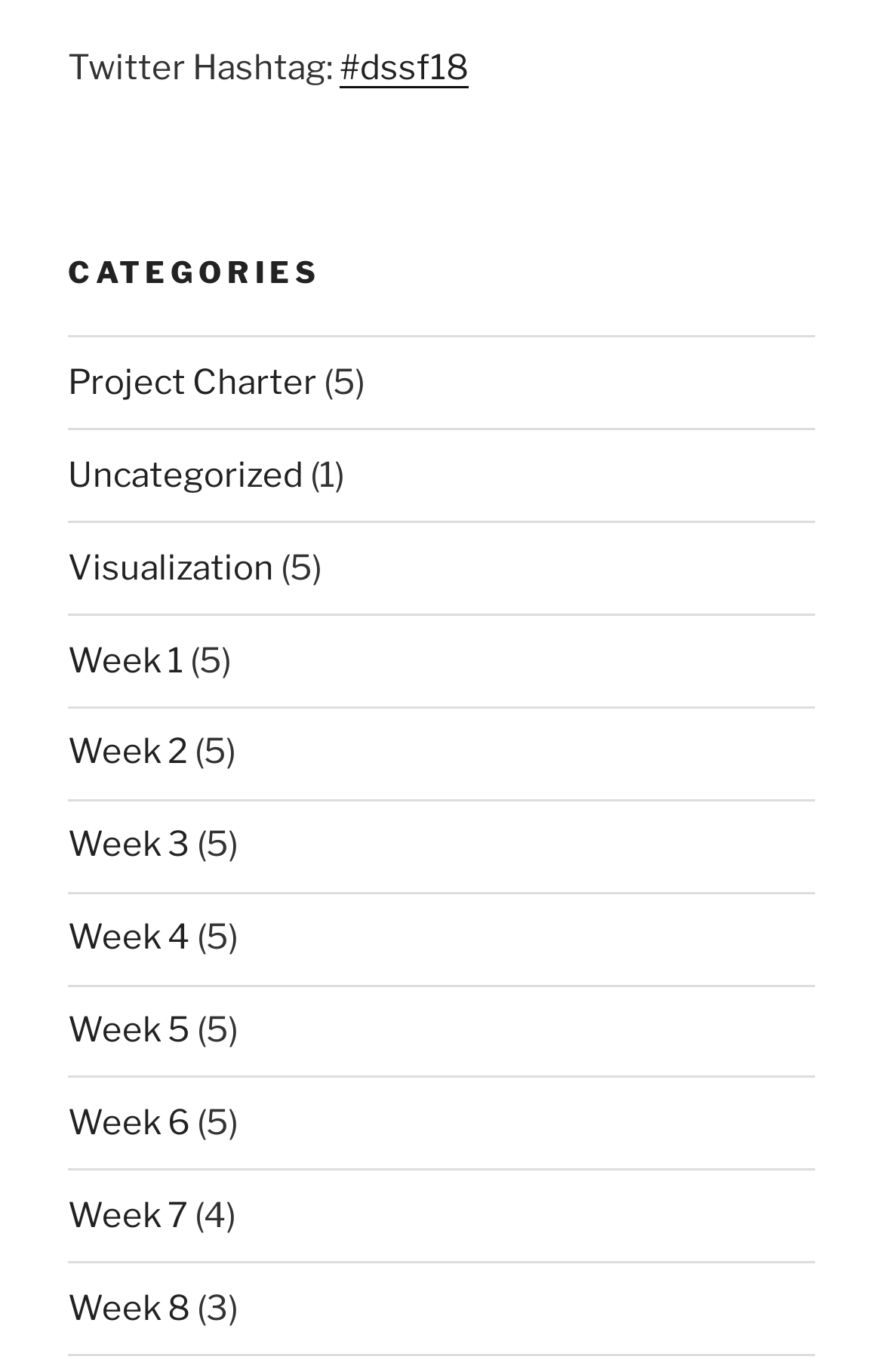Please find the bounding box coordinates of the element's region to be clicked to carry out this instruction: "View the 'Week 1' page".

[0.077, 0.466, 0.208, 0.496]